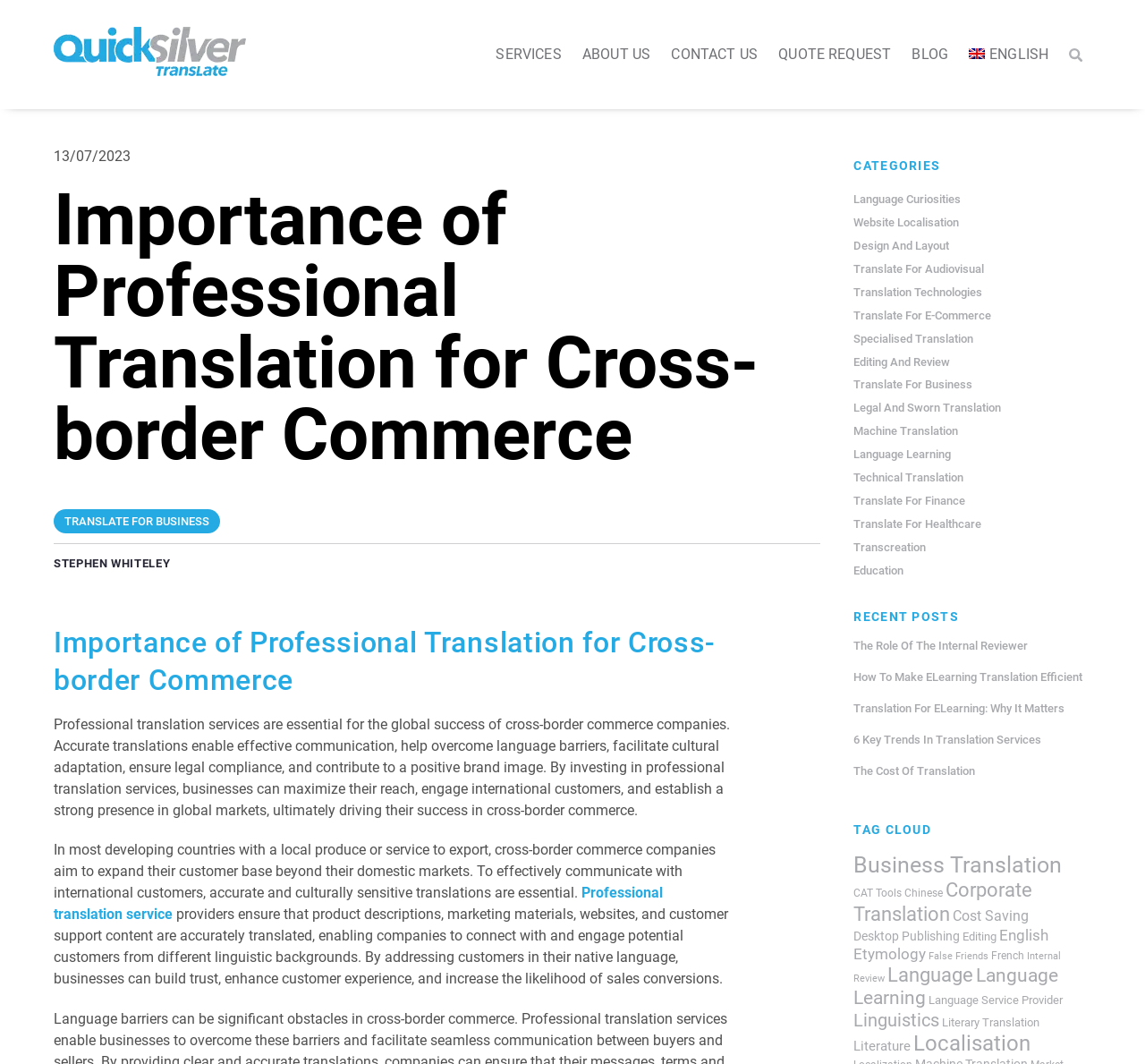Locate the bounding box coordinates of the area to click to fulfill this instruction: "Learn more about 'Translate For Business'". The bounding box should be presented as four float numbers between 0 and 1, in the order [left, top, right, bottom].

[0.047, 0.478, 0.192, 0.501]